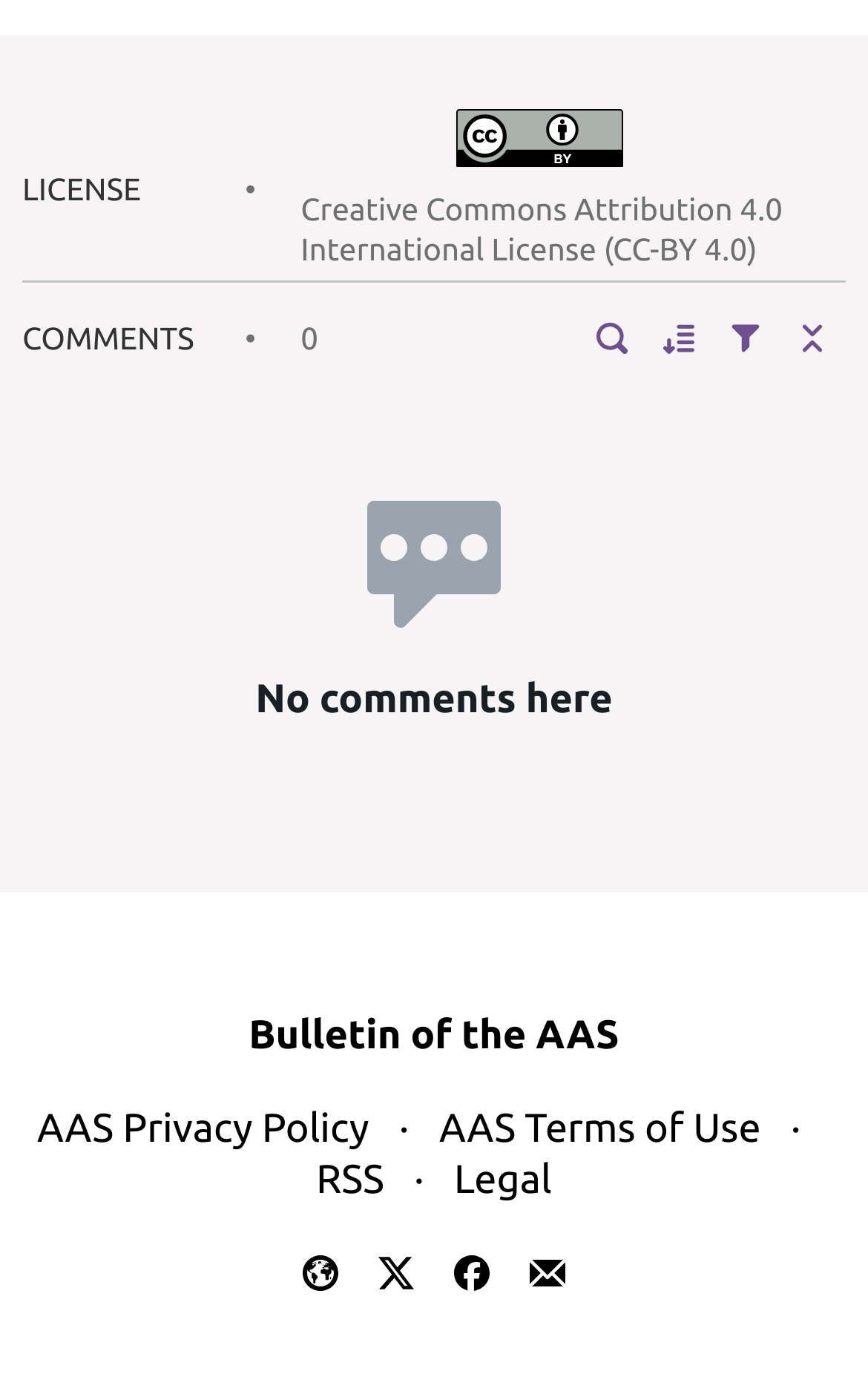What is the license of the content?
Give a detailed explanation using the information visible in the image.

The license of the content is Creative Commons Attribution 4.0 International License, which is indicated by the link 'Creative Commons Attribution 4.0 International License(CC-BY 4.0)' on the webpage.